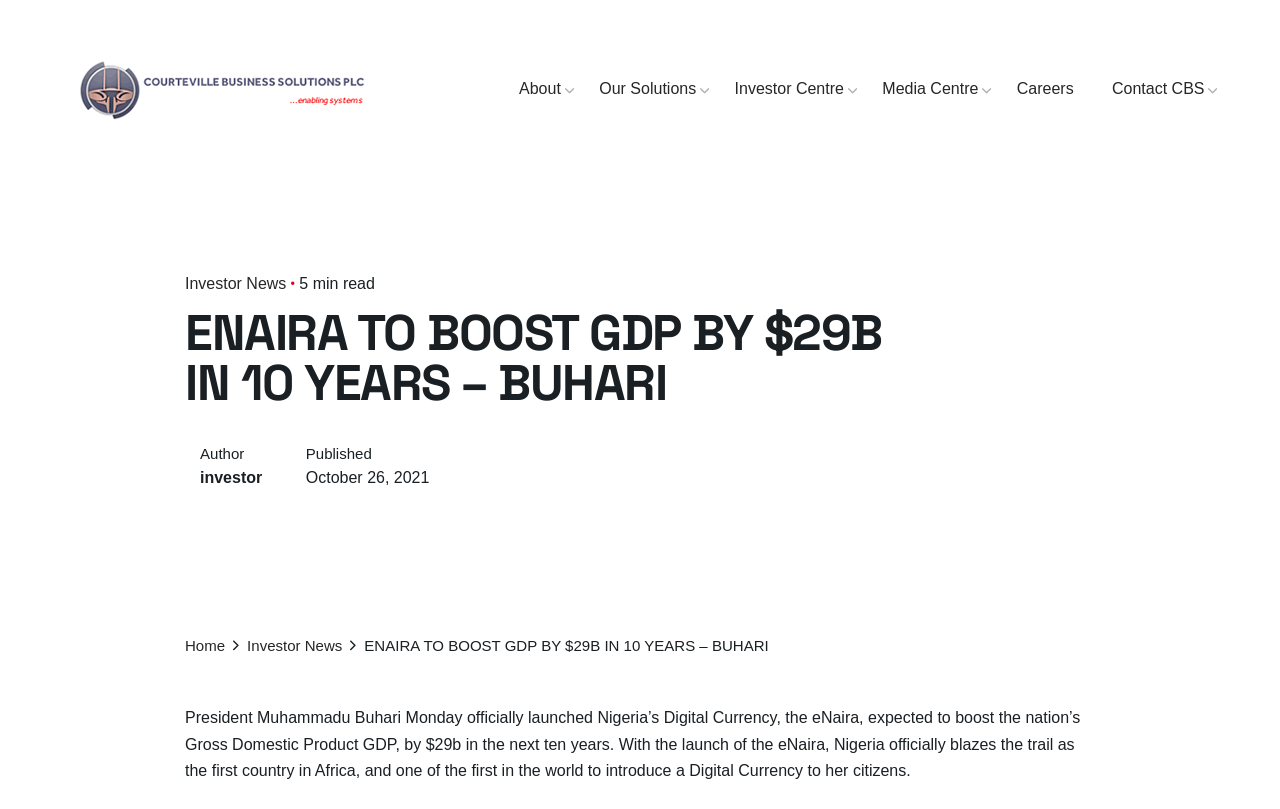Pinpoint the bounding box coordinates of the element that must be clicked to accomplish the following instruction: "Click on About". The coordinates should be in the format of four float numbers between 0 and 1, i.e., [left, top, right, bottom].

[0.391, 0.098, 0.453, 0.124]